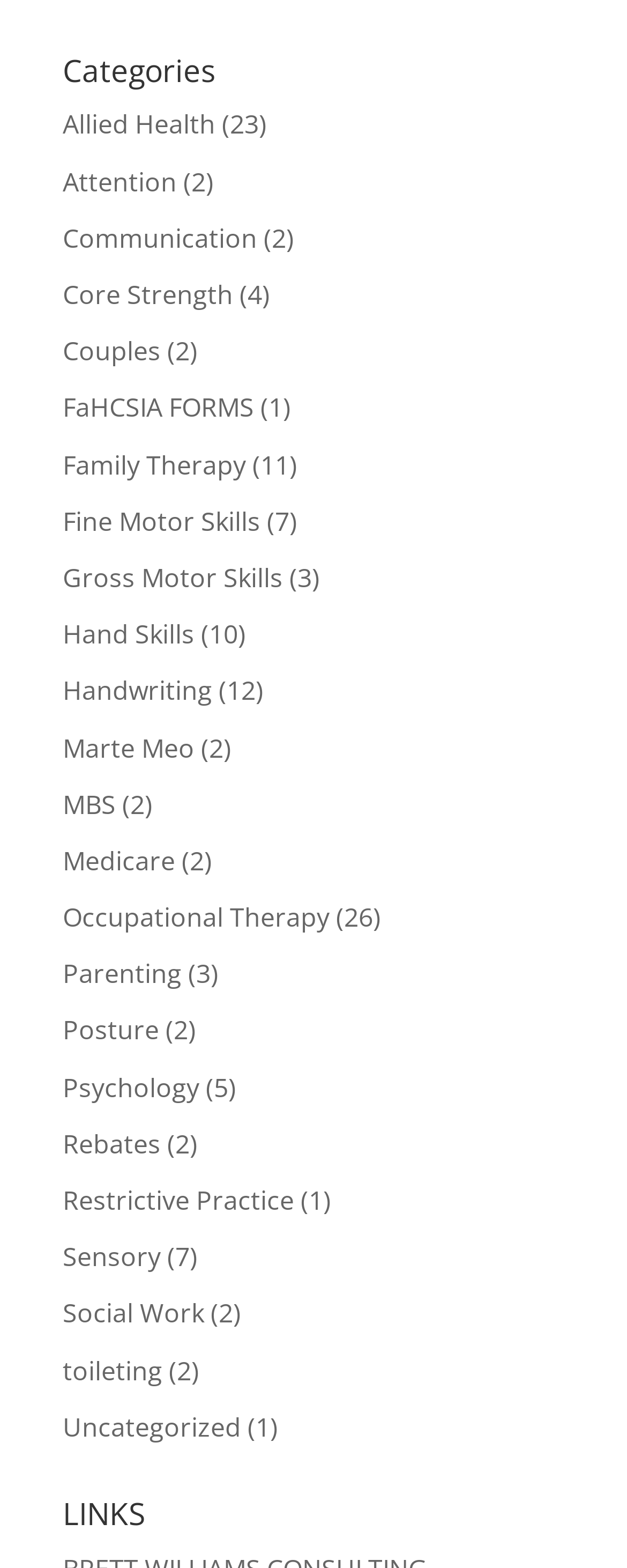How many categories start with the letter 'S'?
Craft a detailed and extensive response to the question.

I looked at the category links and found two categories that start with the letter 'S', which are 'Sensory' and 'Social Work'.